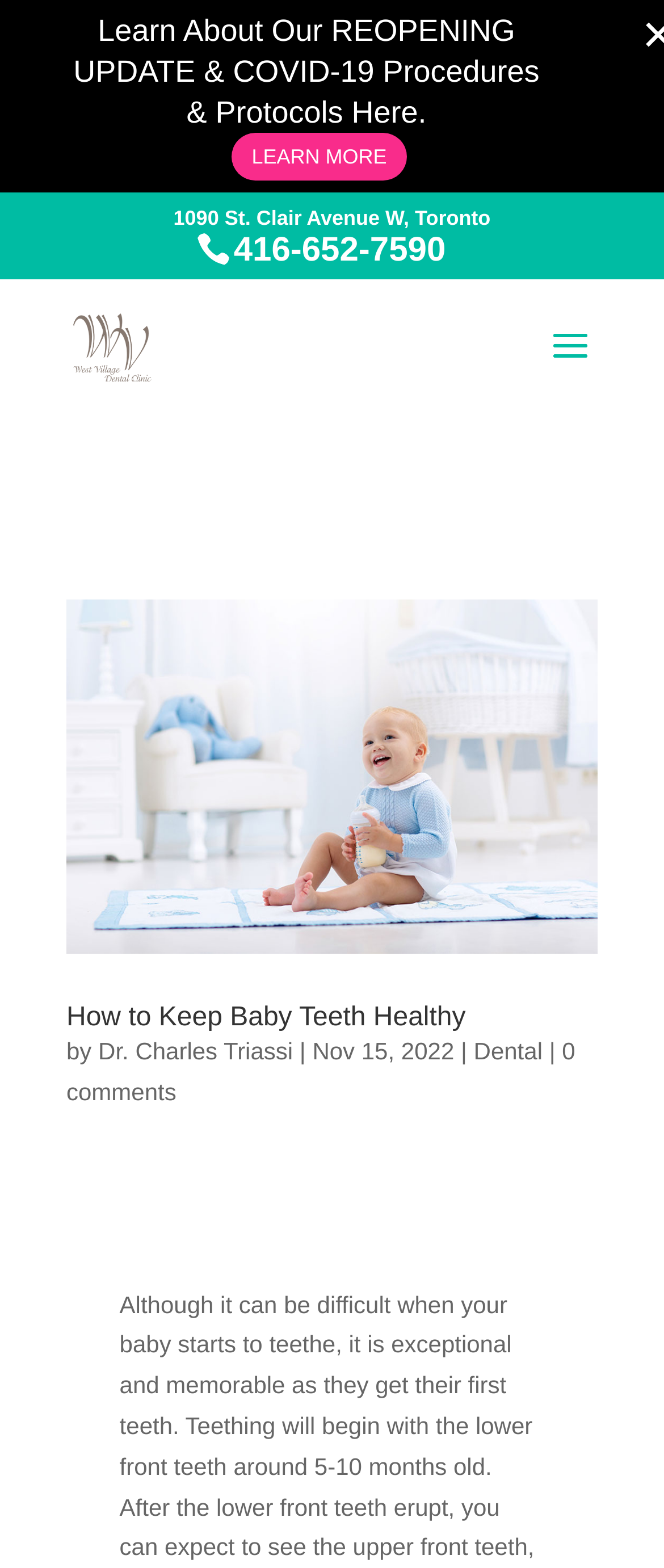Create a detailed narrative of the webpage’s visual and textual elements.

The webpage appears to be a blog or article page from a dental clinic, specifically about "black baby teeth Archives". At the top, there is a header section with the clinic's address "1090 St. Clair Avenue W, Toronto" and a phone number "416-652-7590" on the right side. Below the address, there is a logo or image of the clinic "St. Clair Toronto Dentist - West Village Dental Clinic | Dr. Triassi" with a link to the clinic's homepage.

The main content of the page is an article titled "How to Keep Baby Teeth Healthy" with a large image accompanying the title. The article has a heading and a link to read more. Below the article title, there is information about the author, "Dr. Charles Triassi", and the date of publication, "Nov 15, 2022". There are also links to categories, such as "Dental", and a comment section with "0 comments".

On the top-right side of the page, there is a notification or alert box with a message "Learn About Our REOPENING UPDATE & COVID-19 Procedures & Protocols Here." and a "LEARN MORE" button.